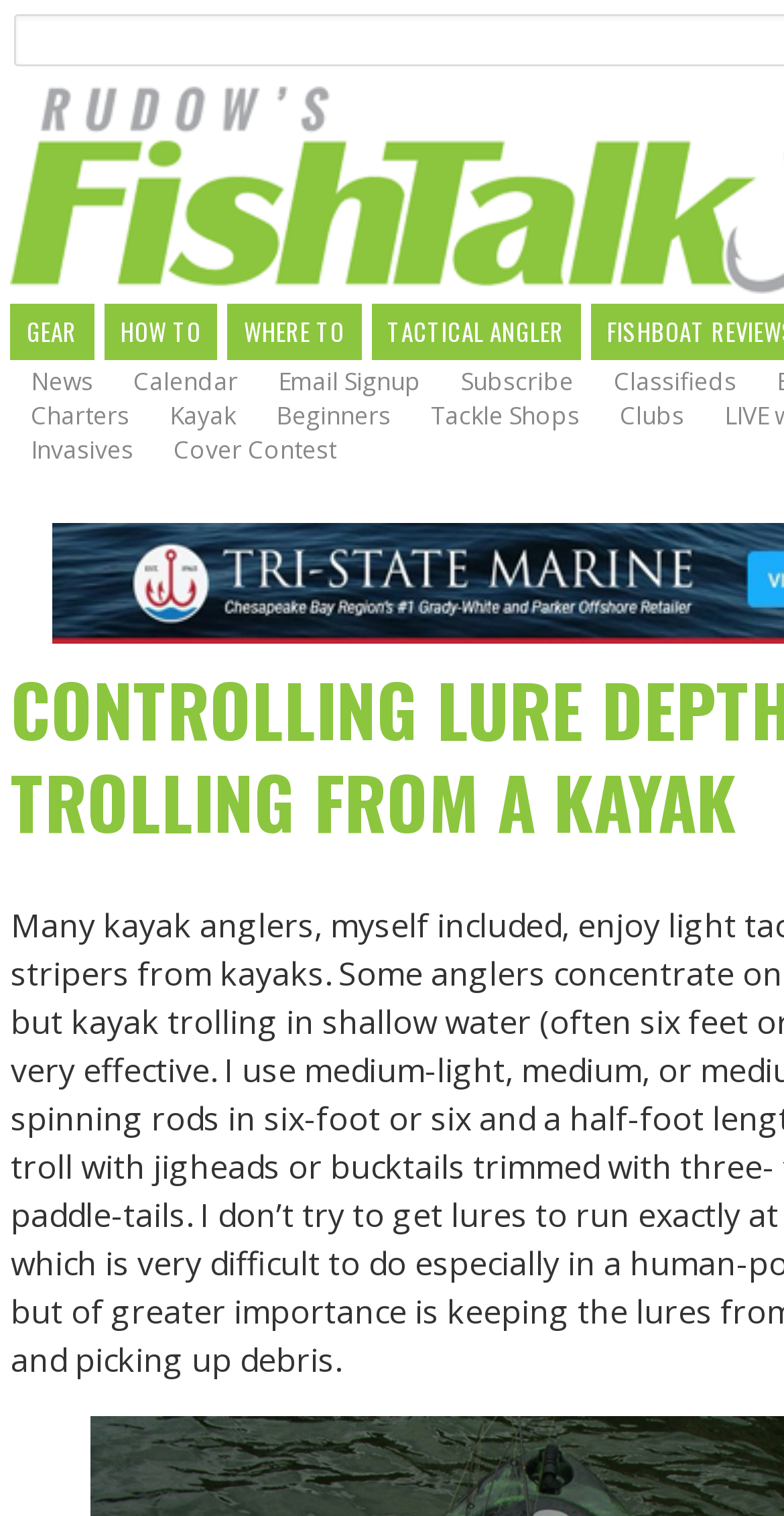Could you provide the bounding box coordinates for the portion of the screen to click to complete this instruction: "Search for something"?

[0.018, 0.007, 0.149, 0.036]